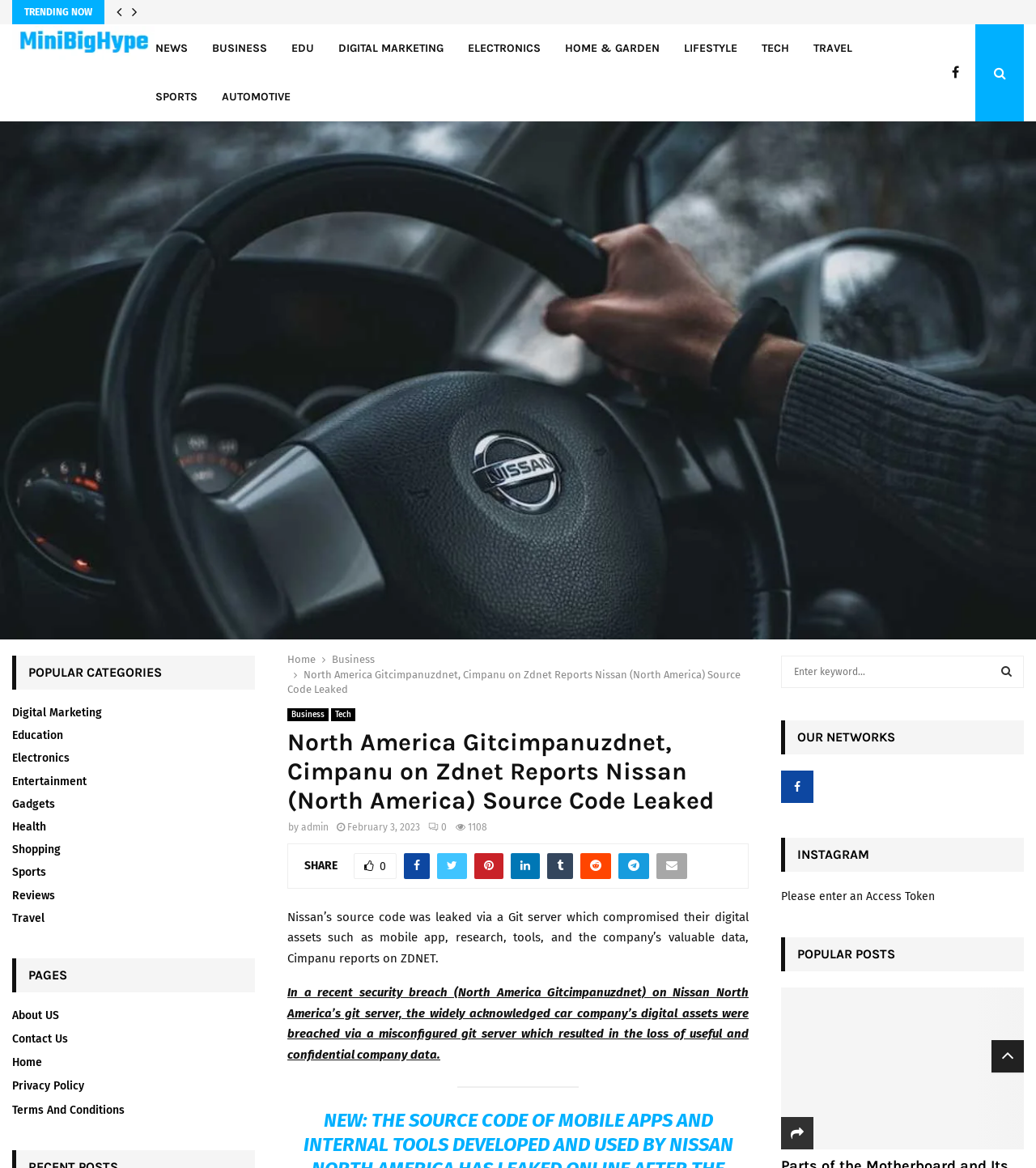Provide the bounding box coordinates of the area you need to click to execute the following instruction: "Search for something".

[0.754, 0.561, 0.988, 0.589]